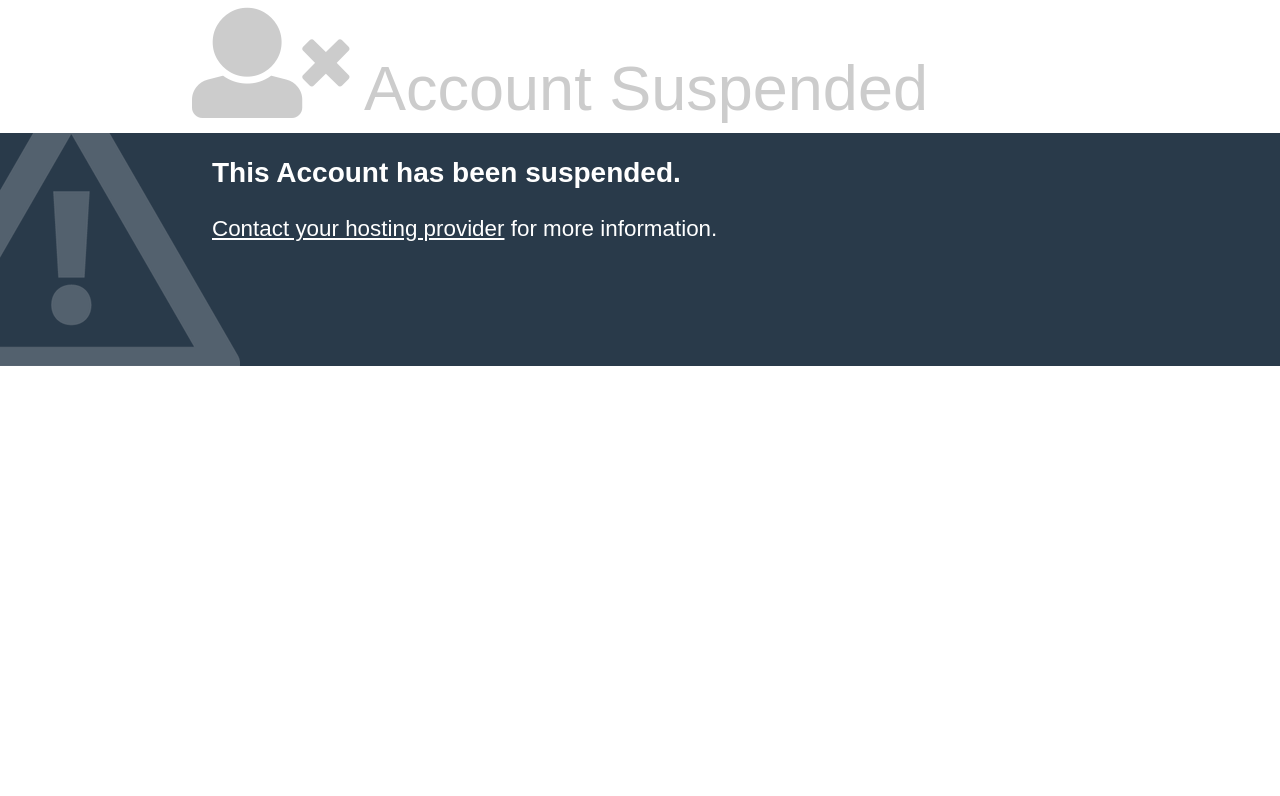Find the bounding box coordinates for the element described here: "Contact your hosting provider".

[0.166, 0.271, 0.394, 0.303]